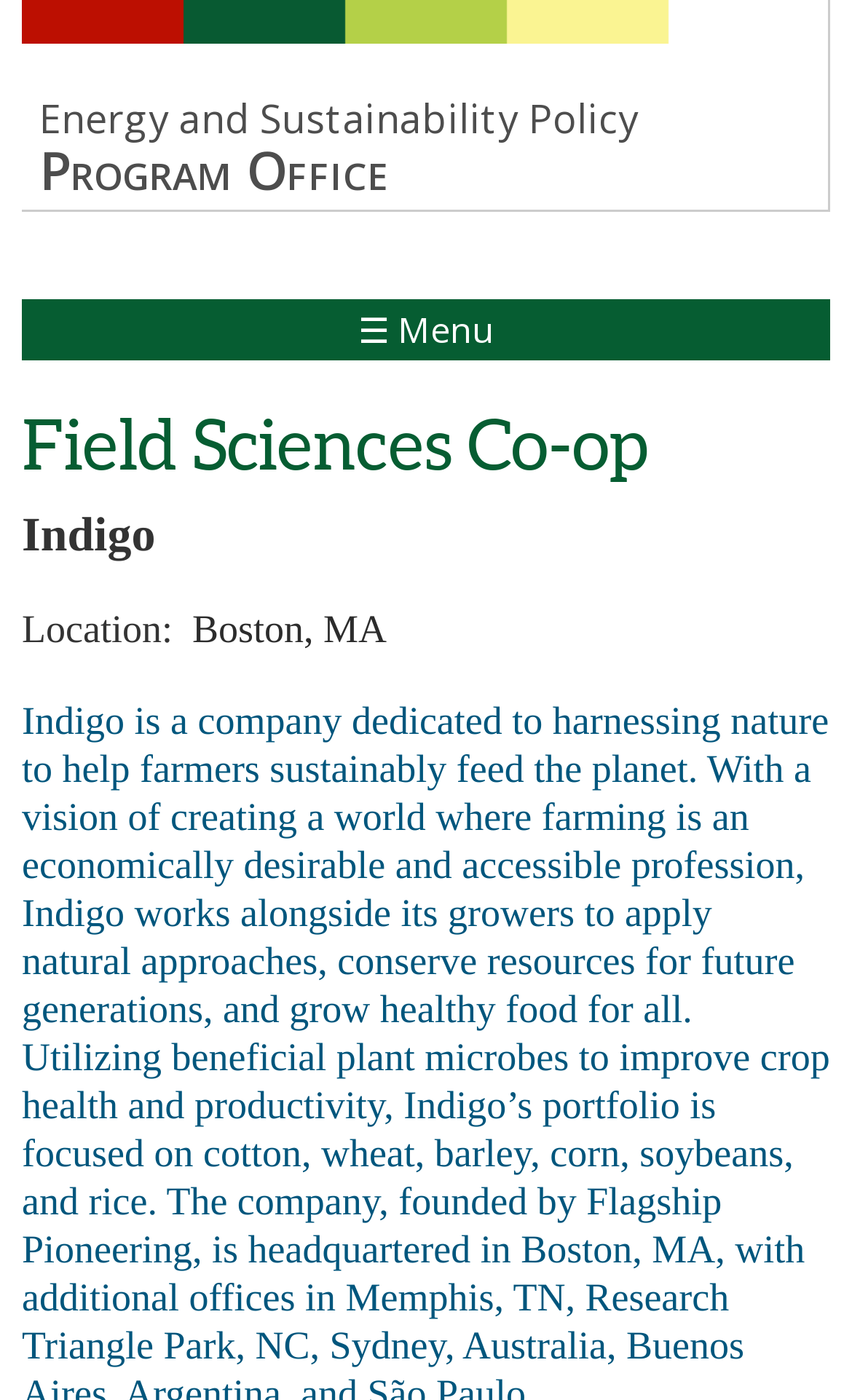Please provide a short answer using a single word or phrase for the question:
What is the name of the program office?

Energy and Sustainability Policy